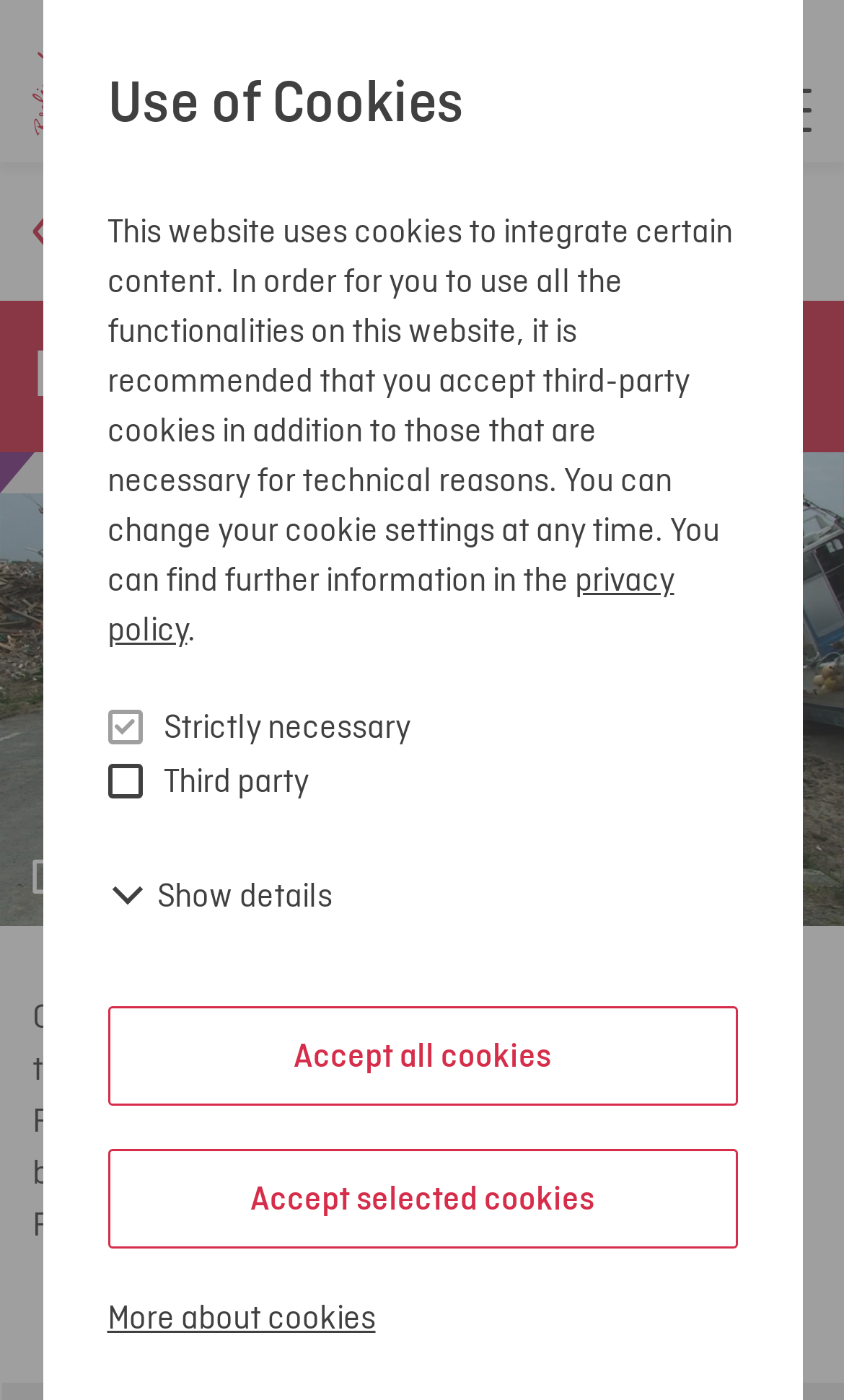Give a concise answer using one word or a phrase to the following question:
How many buttons are in the service navigation?

3